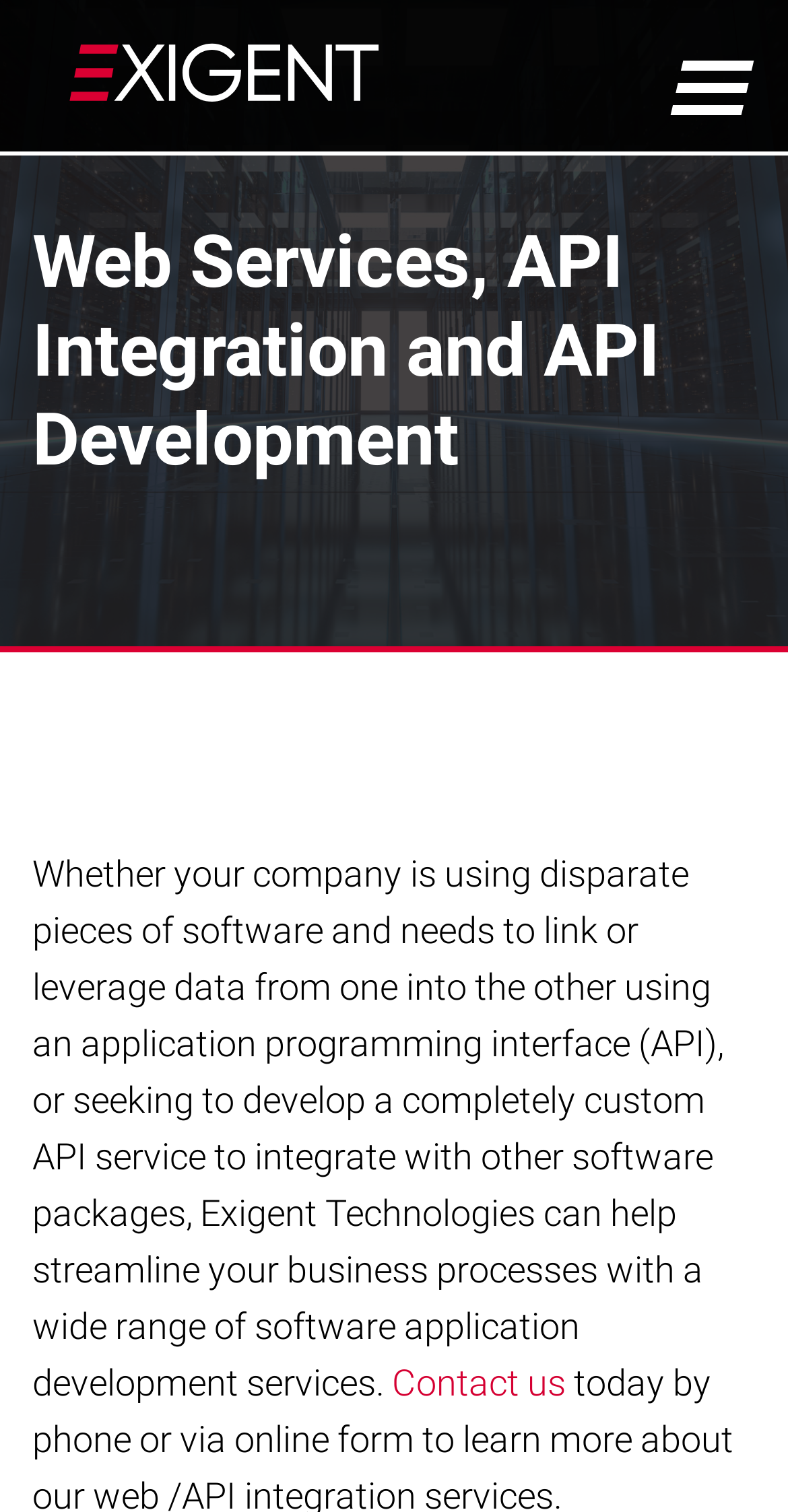Indicate the bounding box coordinates of the clickable region to achieve the following instruction: "Read the Techwise blog."

[0.0, 0.224, 1.0, 0.299]